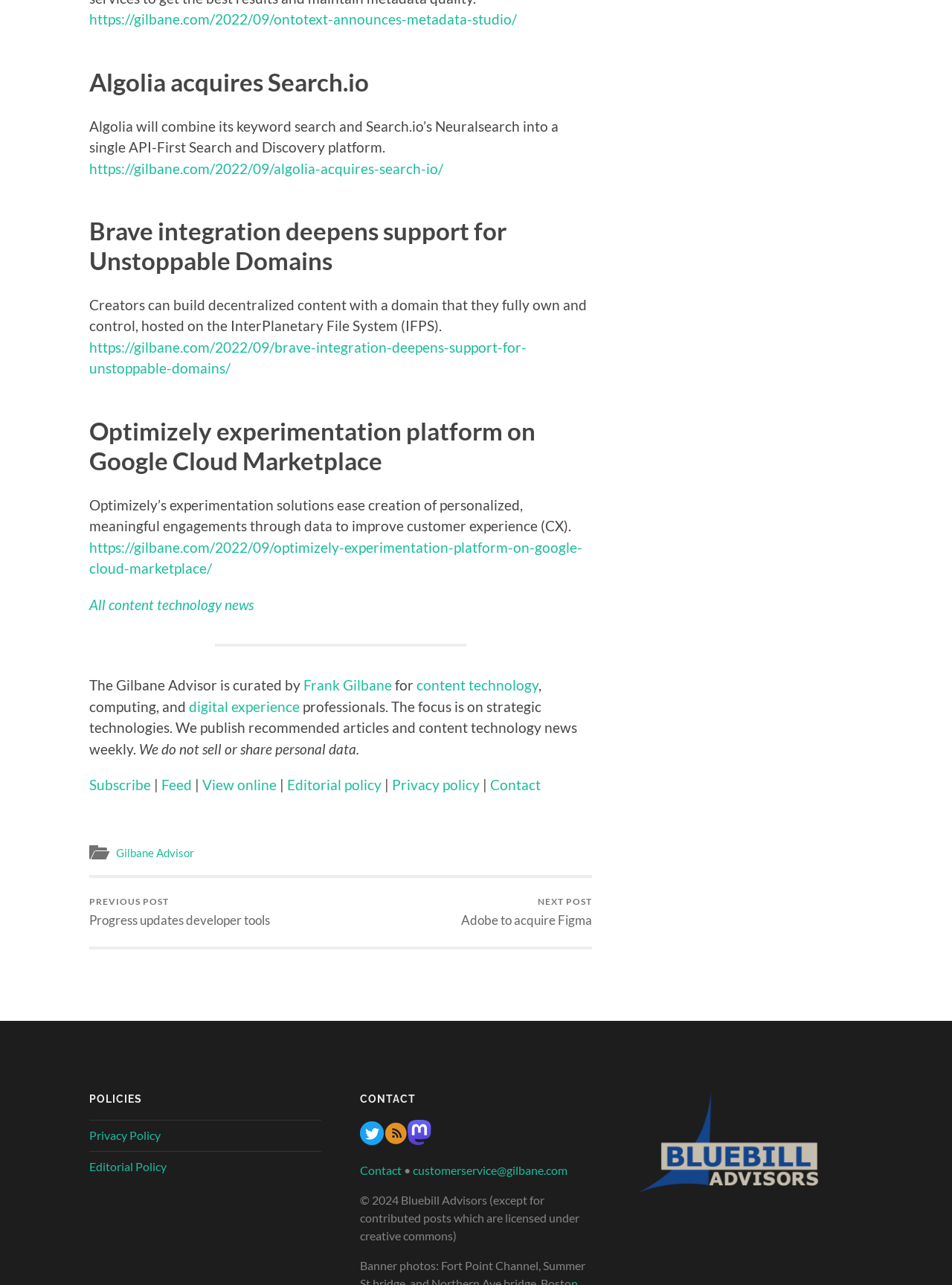Please determine the bounding box coordinates for the element that should be clicked to follow these instructions: "Learn about Algolia acquires Search.io".

[0.094, 0.053, 0.622, 0.076]